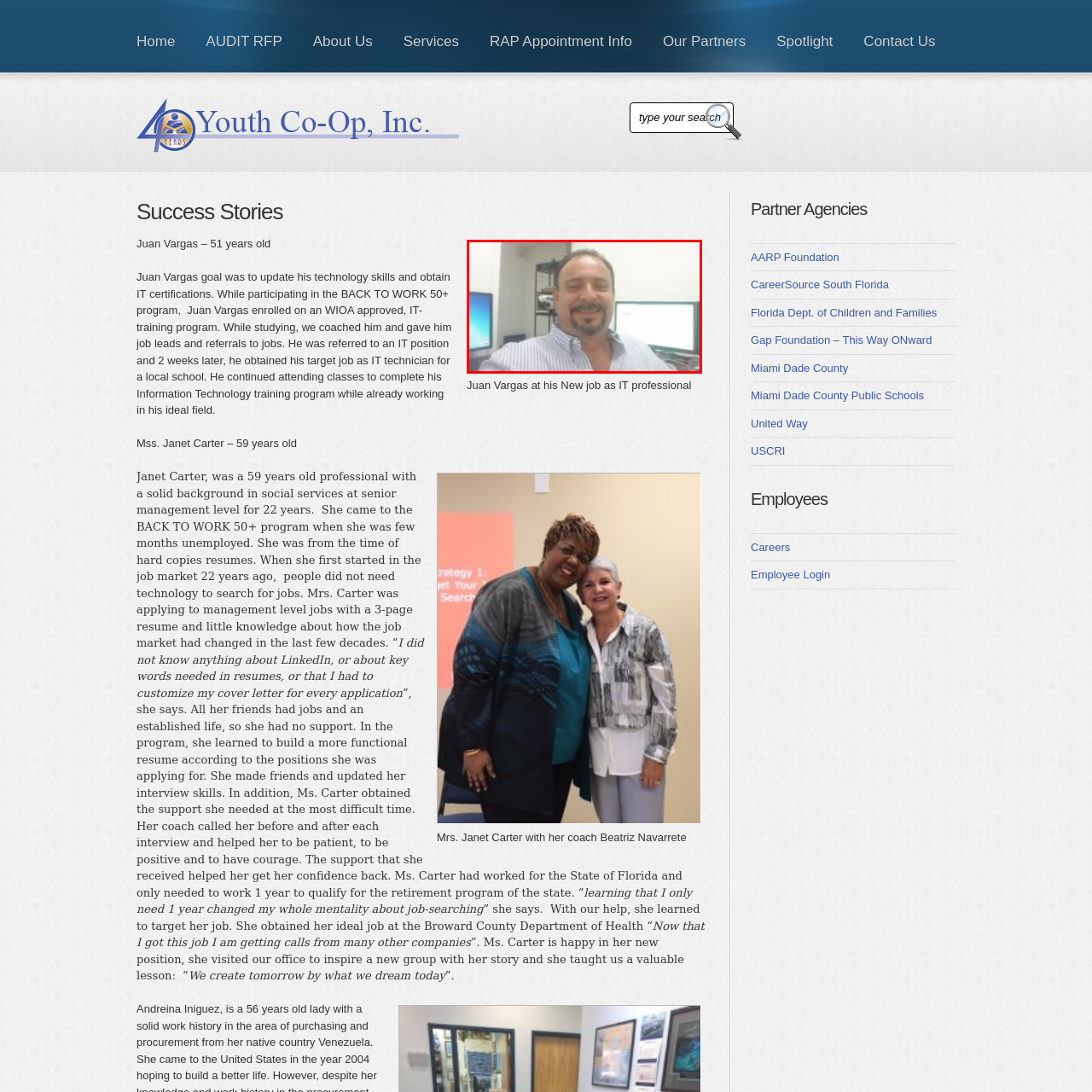How old is Juan Vargas?
Focus on the section of the image encased in the red bounding box and provide a detailed answer based on the visual details you find.

The caption explicitly states that Juan Vargas is 51 years old.